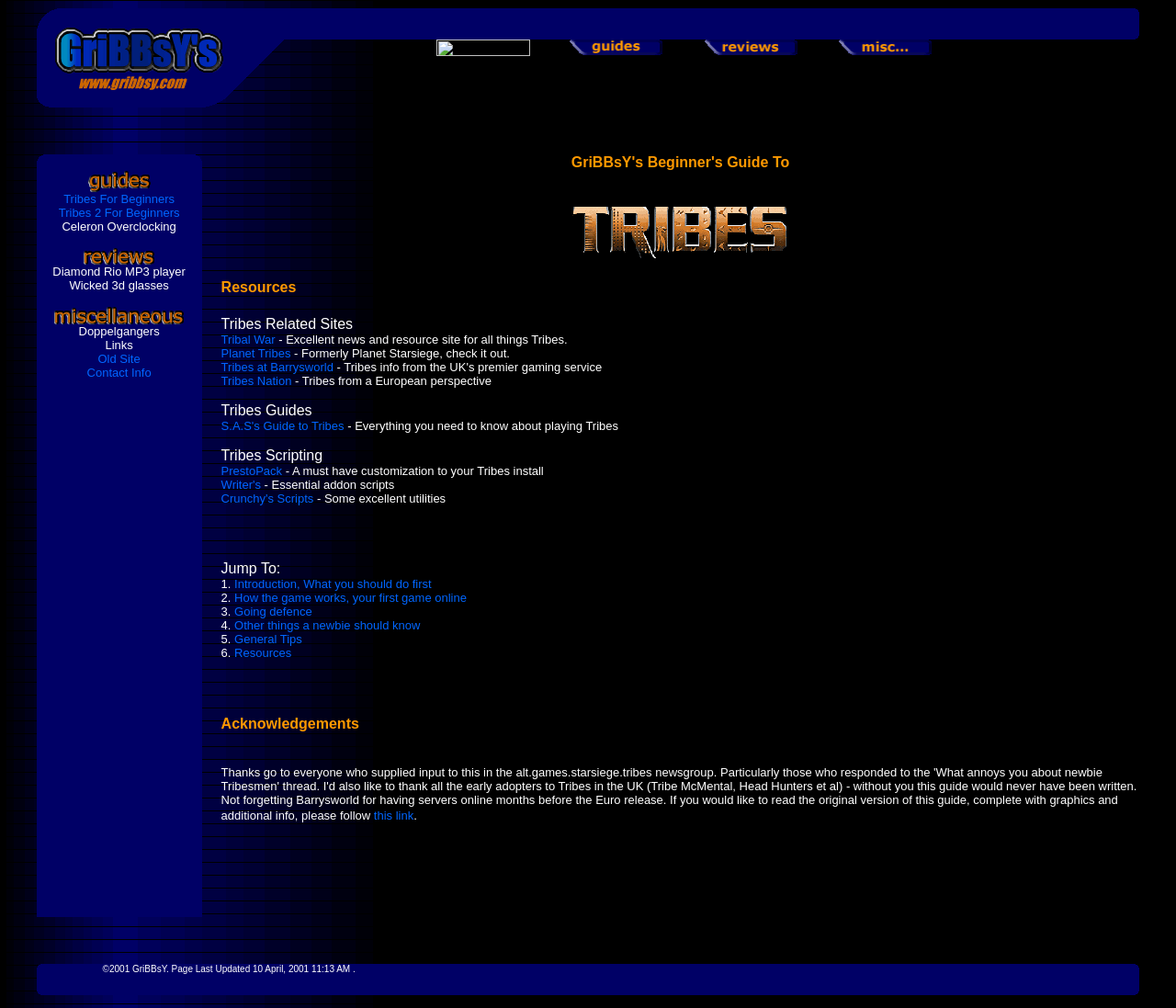Summarize the webpage with intricate details.

This webpage is GriBBsY's Beginner's Guide To Tribes, a comprehensive resource for Tribes players. The page is divided into sections, with a prominent heading "GriBBsY's Beginner's Guide To" at the top. Below this heading, there is a table with multiple rows and columns, containing various elements such as images, links, and text.

In the top-left section, there are several images arranged horizontally, followed by a row of text and images. The text includes links to Tribes-related resources, such as Tribes For Beginners and Tribes 2 For Beginners. There are also images and links to other topics, including Celeron Overclocking, Diamond Rio MP3 player, and Wicked 3d glasses.

The main content of the page is divided into sections, with headings such as "Starsiege: Tribes Resources" and "Tribes Guides". These sections contain links to various Tribes-related resources, including news sites, guides, and scripting resources. There is also a section on "Acknowledgements", thanking contributors to the guide.

Throughout the page, there are numerous images, links, and blocks of text, providing a wealth of information for Tribes players. The layout is organized, with clear headings and concise text, making it easy to navigate and find specific information.